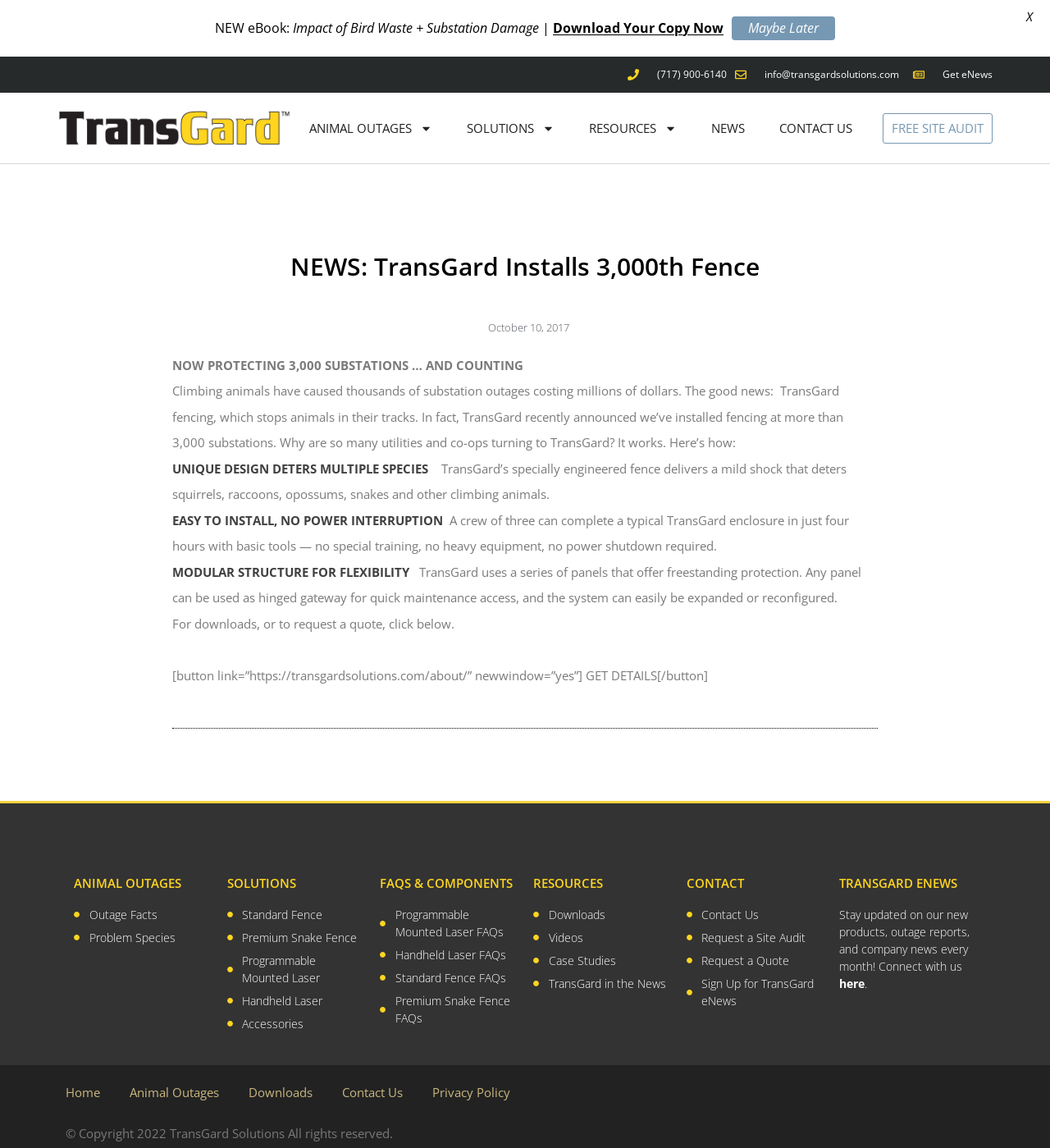Locate the bounding box coordinates of the area you need to click to fulfill this instruction: 'Contact us'. The coordinates must be in the form of four float numbers ranging from 0 to 1: [left, top, right, bottom].

[0.862, 0.483, 0.999, 0.504]